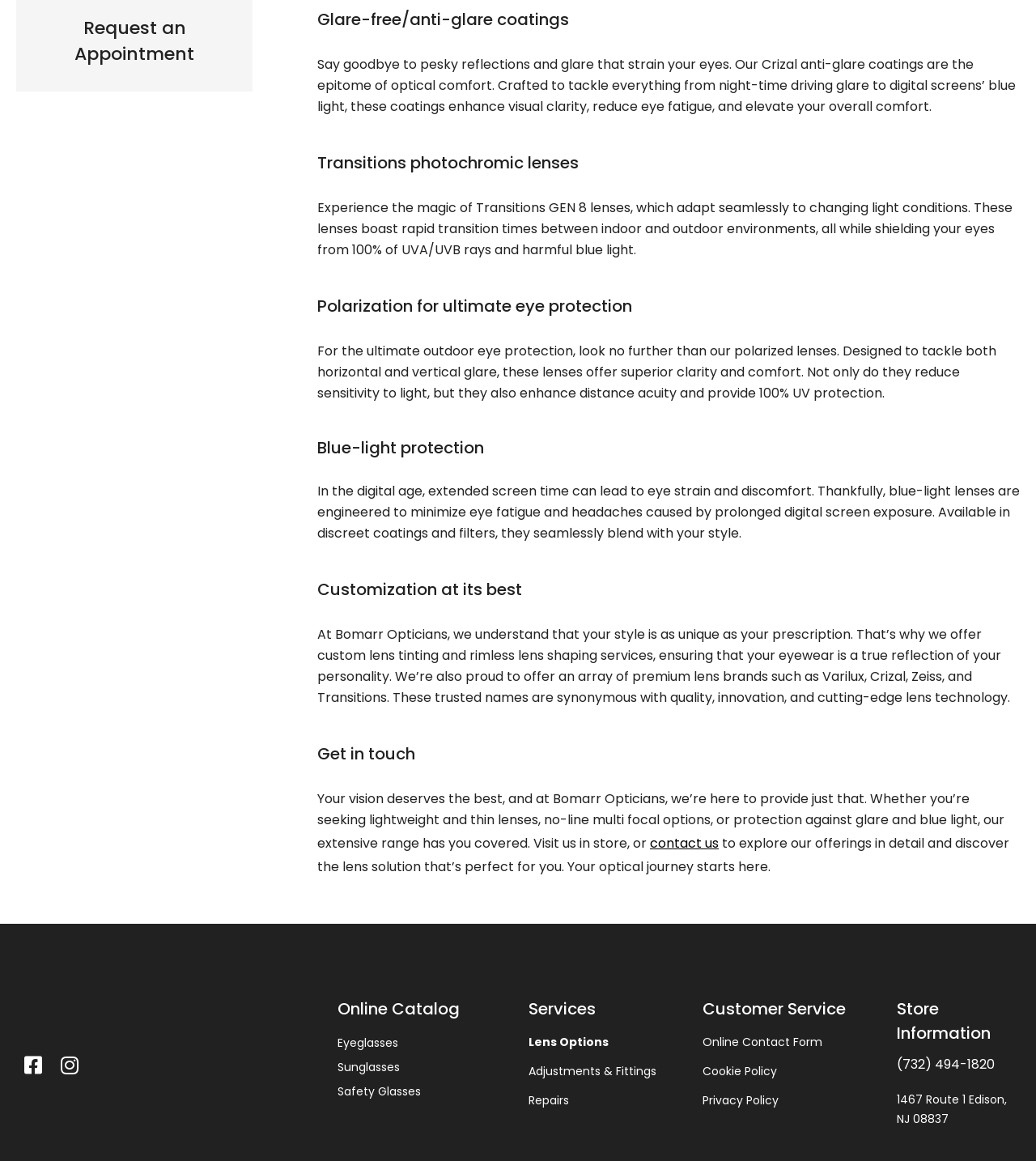Using the description "Adjustments & Fittings", predict the bounding box of the relevant HTML element.

[0.51, 0.91, 0.678, 0.935]